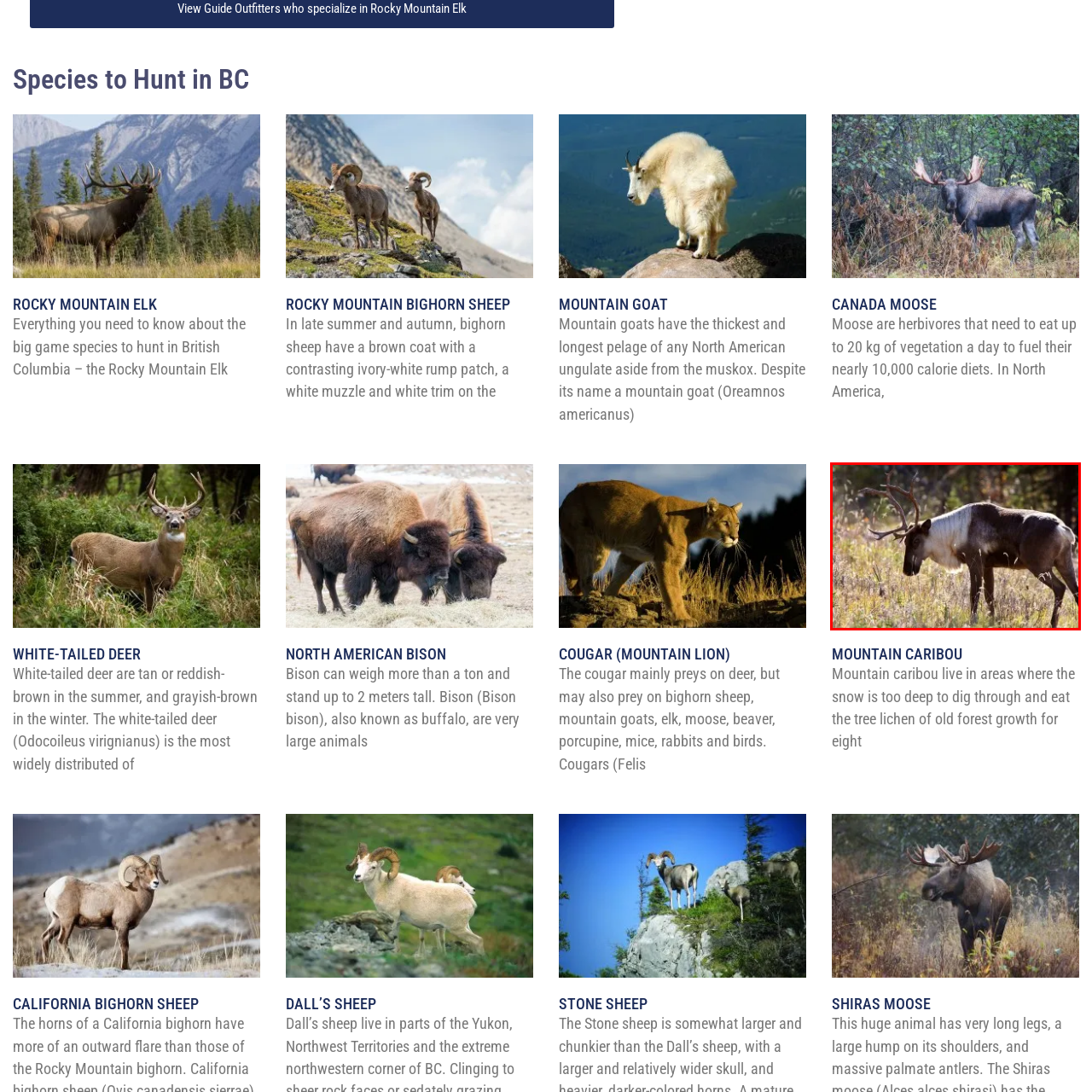Generate a detailed caption for the picture that is marked by the red rectangle.

The image features a Mountain Caribou, a majestic ungulate known for its impressive antlers and adaptable nature. In the picture, the caribou is seen grazing in a serene, grassy landscape illuminated by soft sunlight, highlighting its thick, dark fur contrasted with a lighter patch along its neck. Caribou are well-adapted to cold environments and are often found in mountainous regions of North America, particularly in British Columbia. They are herbivorous animals, relying on a diet of lichen, grasses, and shrubs, which they skillfully forage from the snowy terrain where they reside. This image encapsulates the beauty of the Mountain Caribou, emphasizing its role in the diverse ecosystems of the region and reflecting the natural splendor of wildlife in British Columbia.